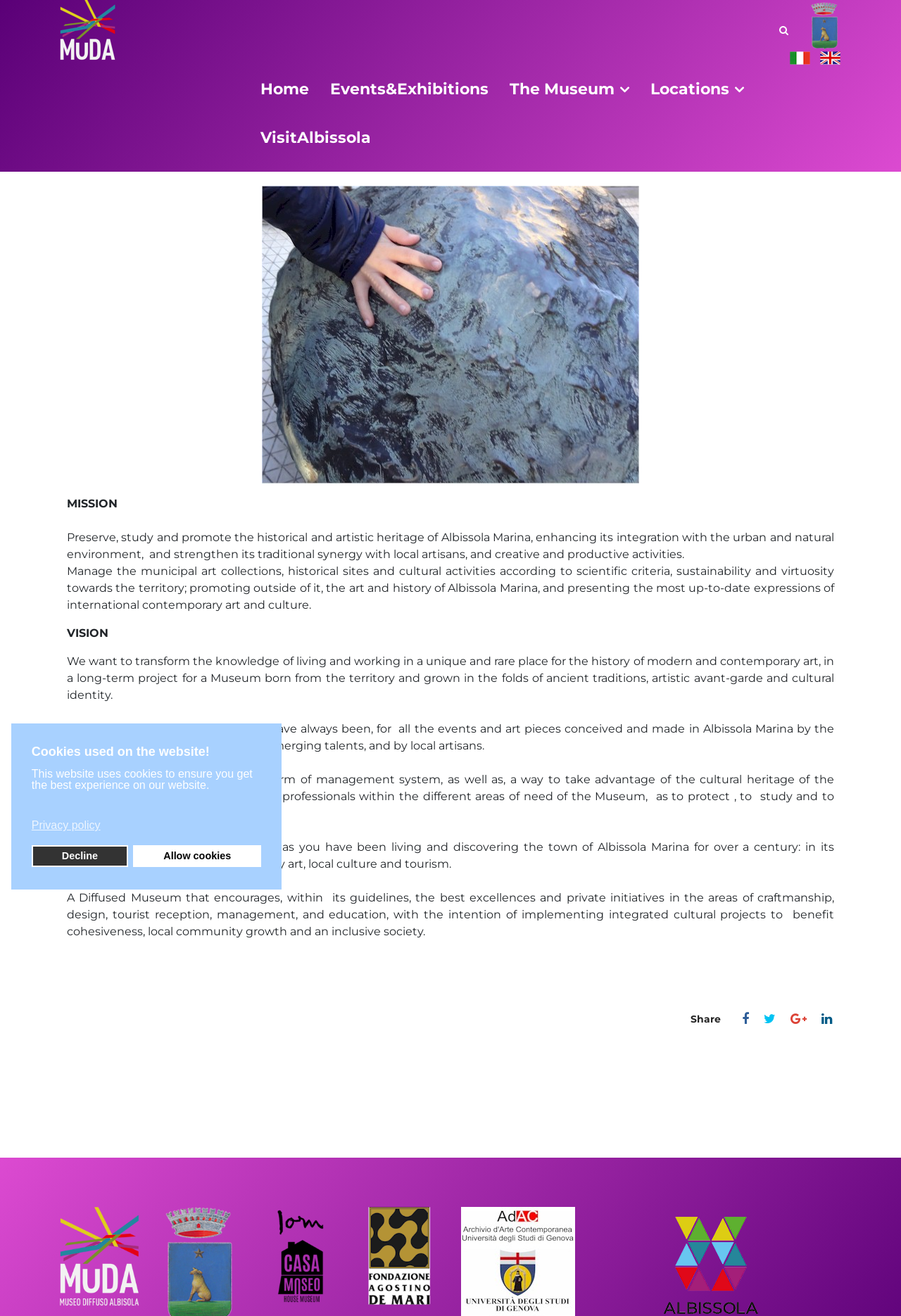Select the bounding box coordinates of the element I need to click to carry out the following instruction: "View the Events&Exhibitions page".

[0.365, 0.059, 0.544, 0.077]